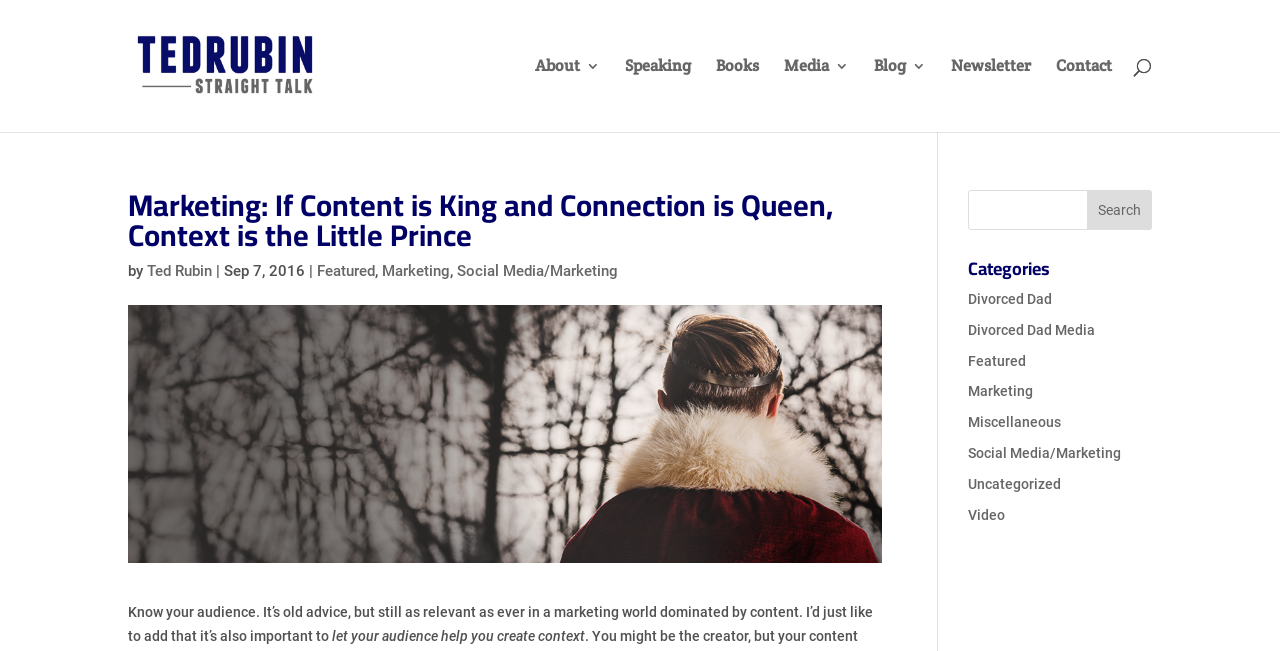What is the purpose of the search bar?
Refer to the screenshot and answer in one word or phrase.

To search the website